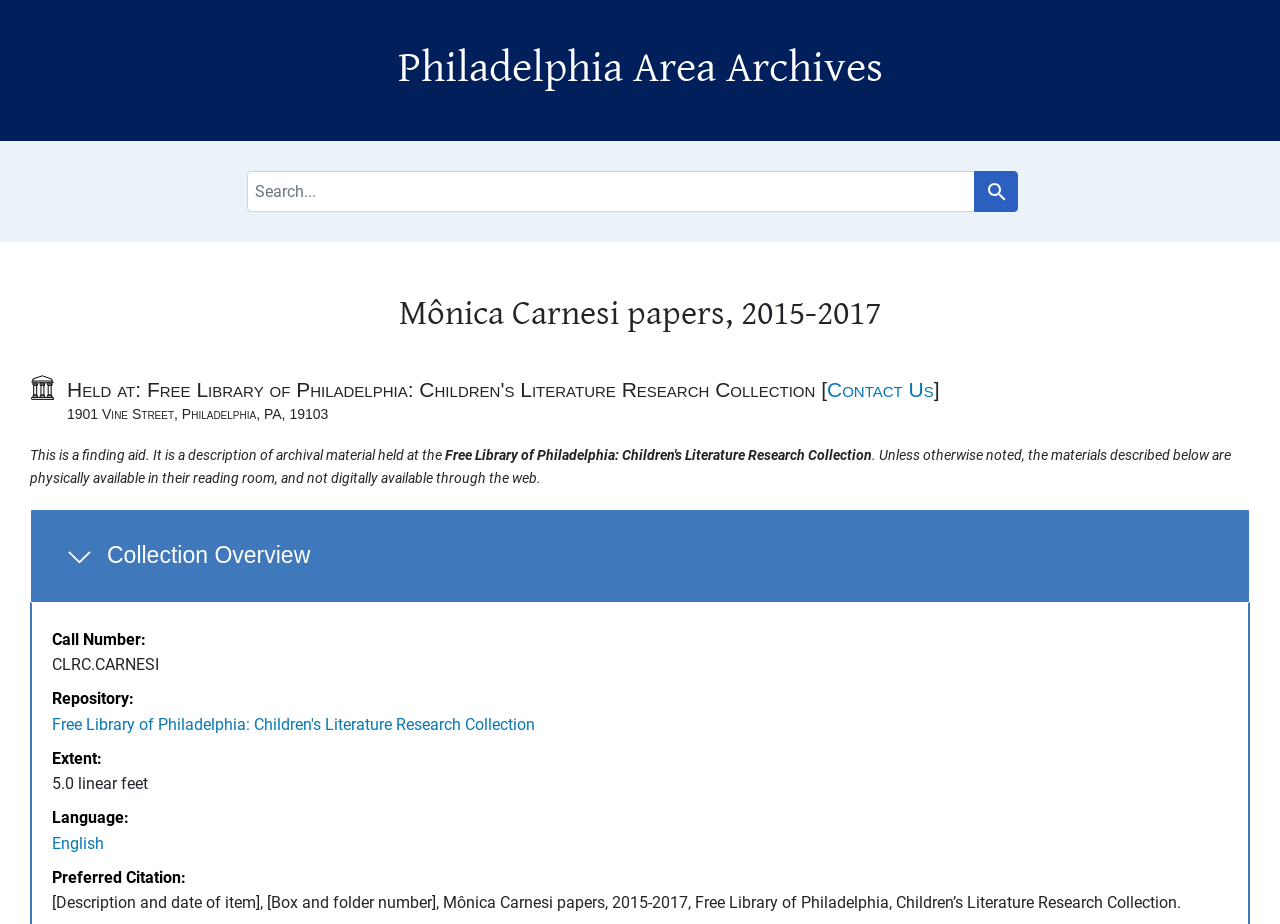What is the repository of the collection?
Look at the image and respond with a single word or a short phrase.

Free Library of Philadelphia: Children's Literature Research Collection